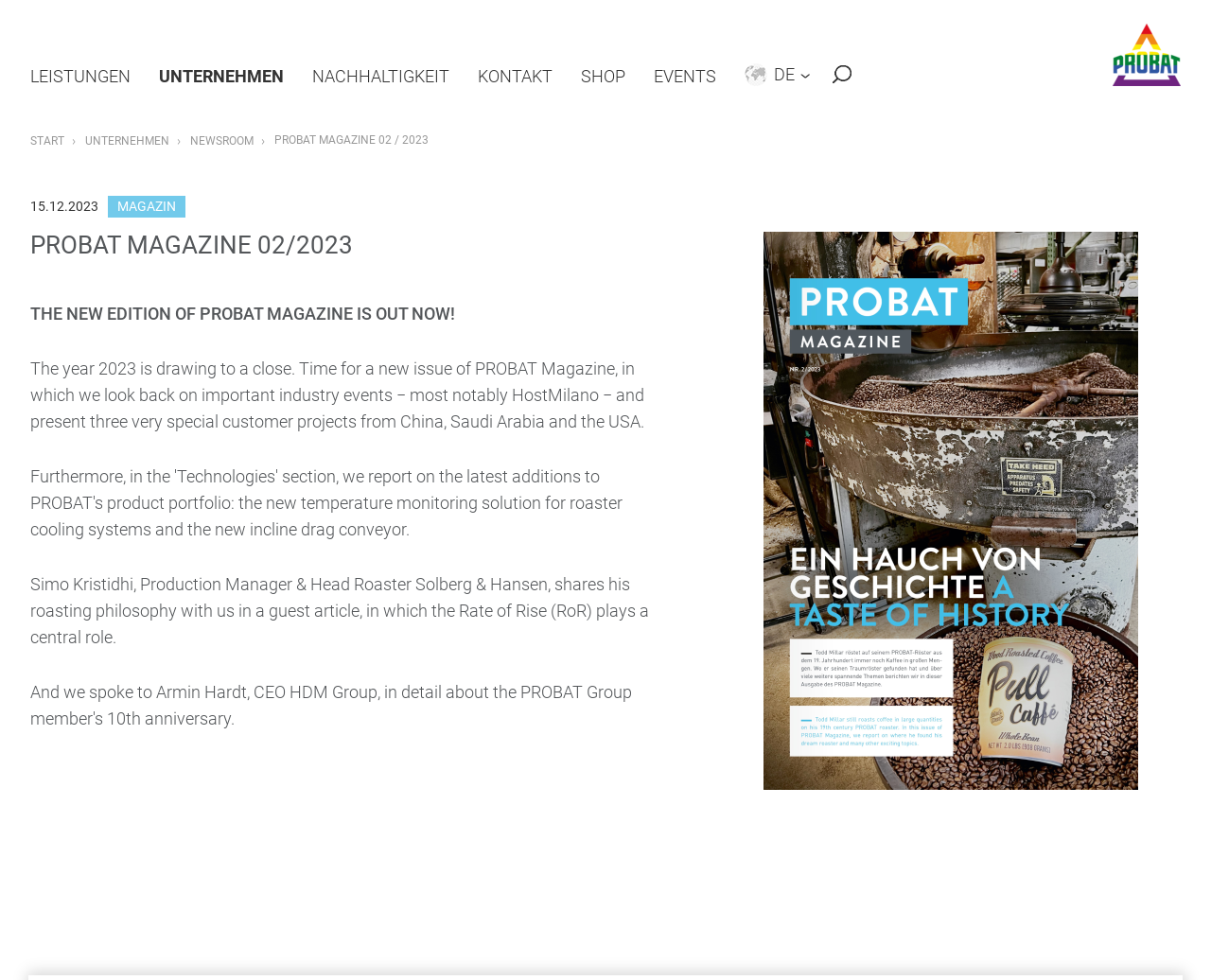What is the main topic of the magazine?
From the details in the image, answer the question comprehensively.

I deduced this from the mention of 'roasting philosophy' and 'Rate of Rise (RoR)' in the article, which are terms commonly associated with coffee production.